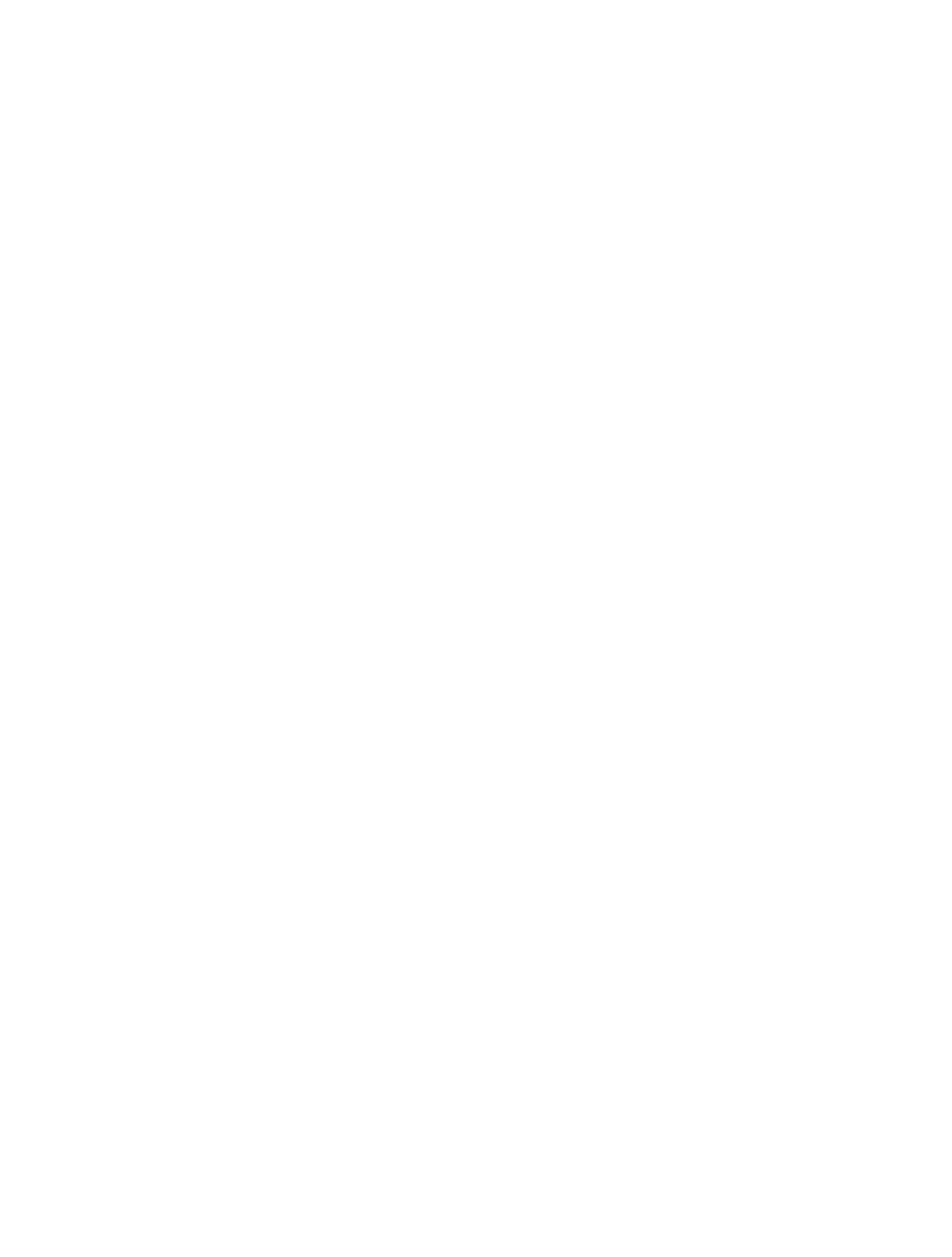Identify the bounding box of the UI element described as follows: "Help with Christmas Assistance". Provide the coordinates as four float numbers in the range of 0 to 1 [left, top, right, bottom].

[0.676, 0.587, 0.841, 0.603]